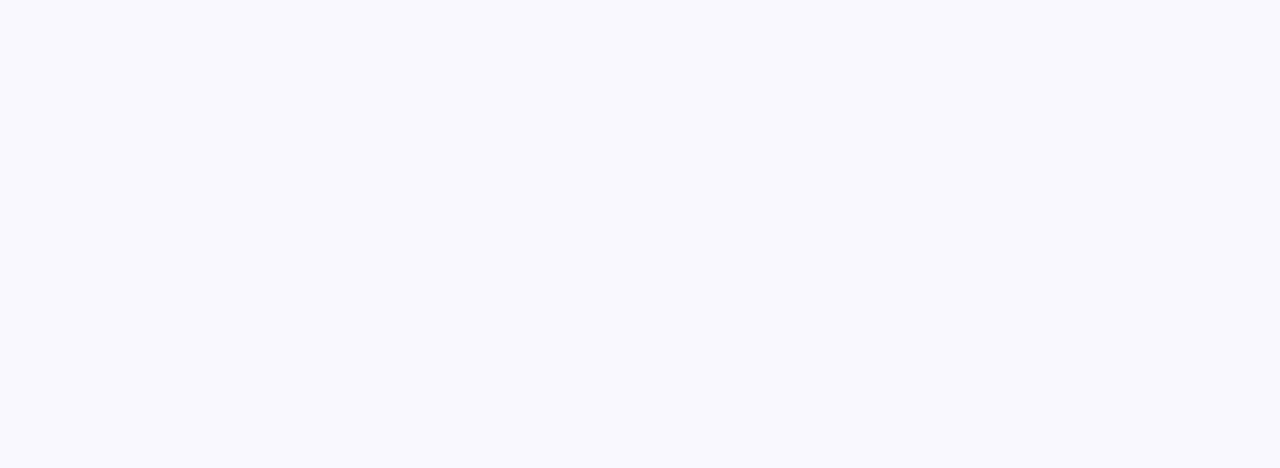Give a succinct answer to this question in a single word or phrase: 
What happens to an image after it's purchased?

Withdrawn from bank